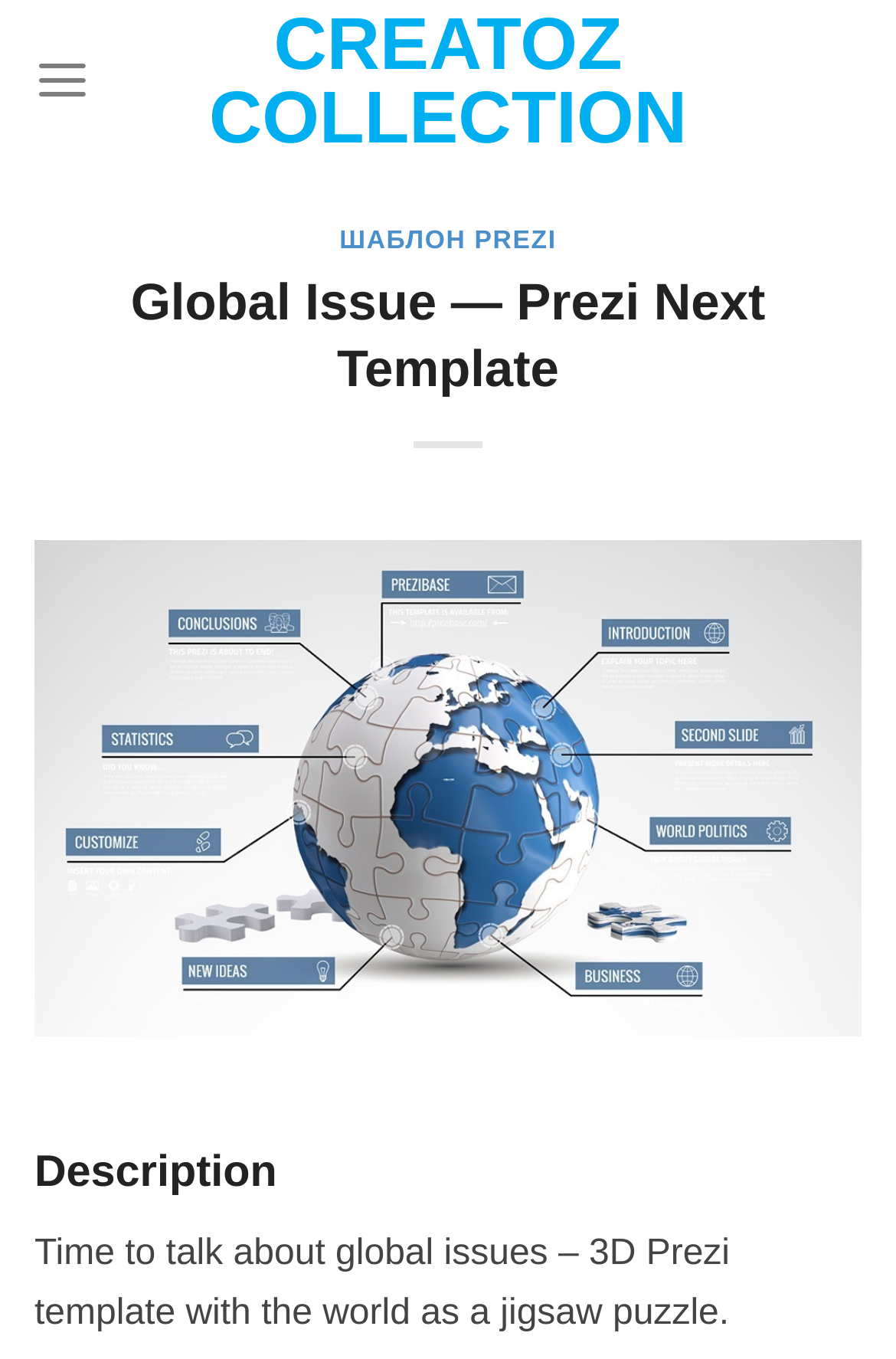Identify and provide the main heading of the webpage.

Global Issue — Prezi Next Template